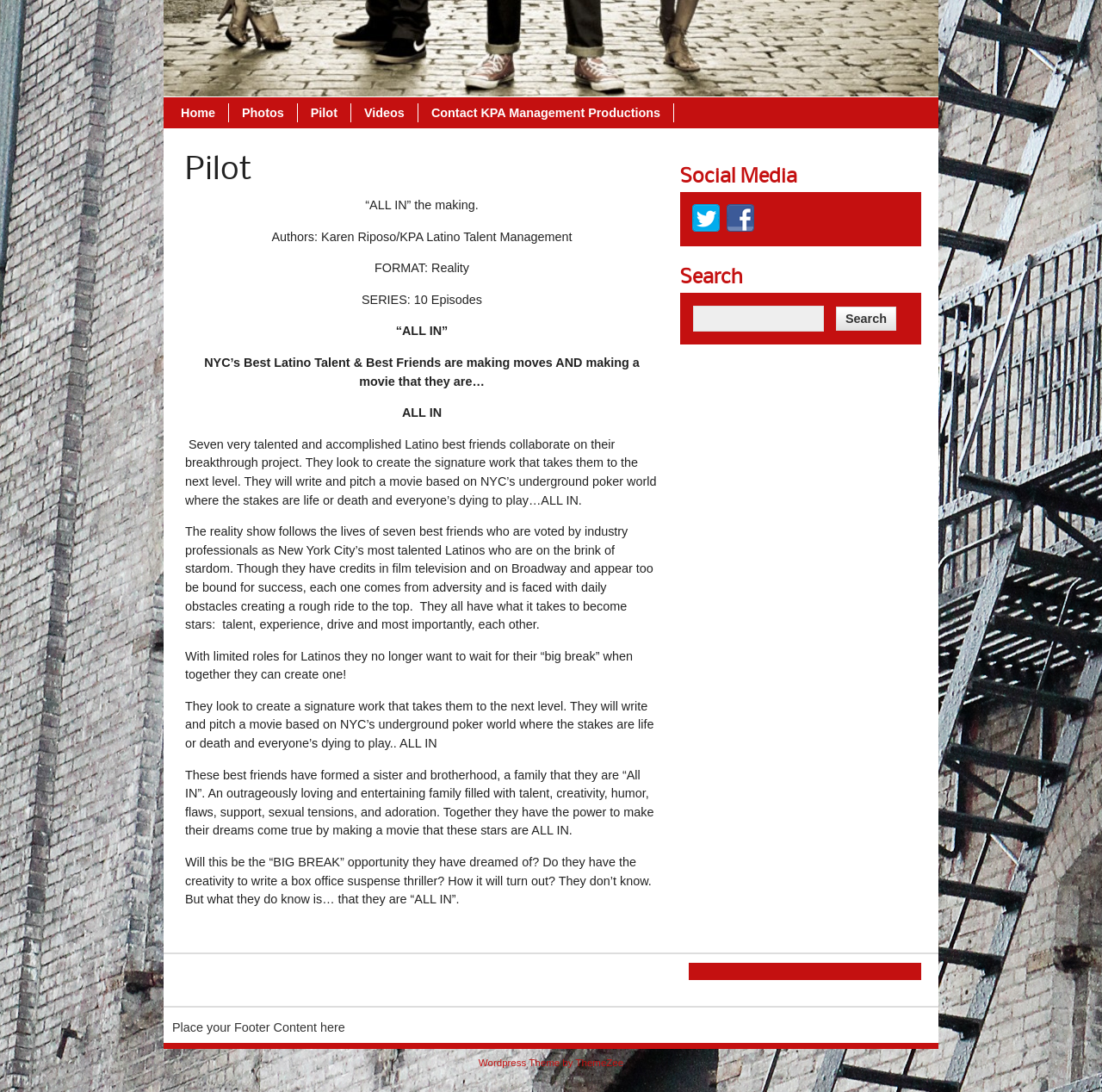Given the description of the UI element: "Contact KPA Management Productions", predict the bounding box coordinates in the form of [left, top, right, bottom], with each value being a float between 0 and 1.

[0.38, 0.095, 0.612, 0.112]